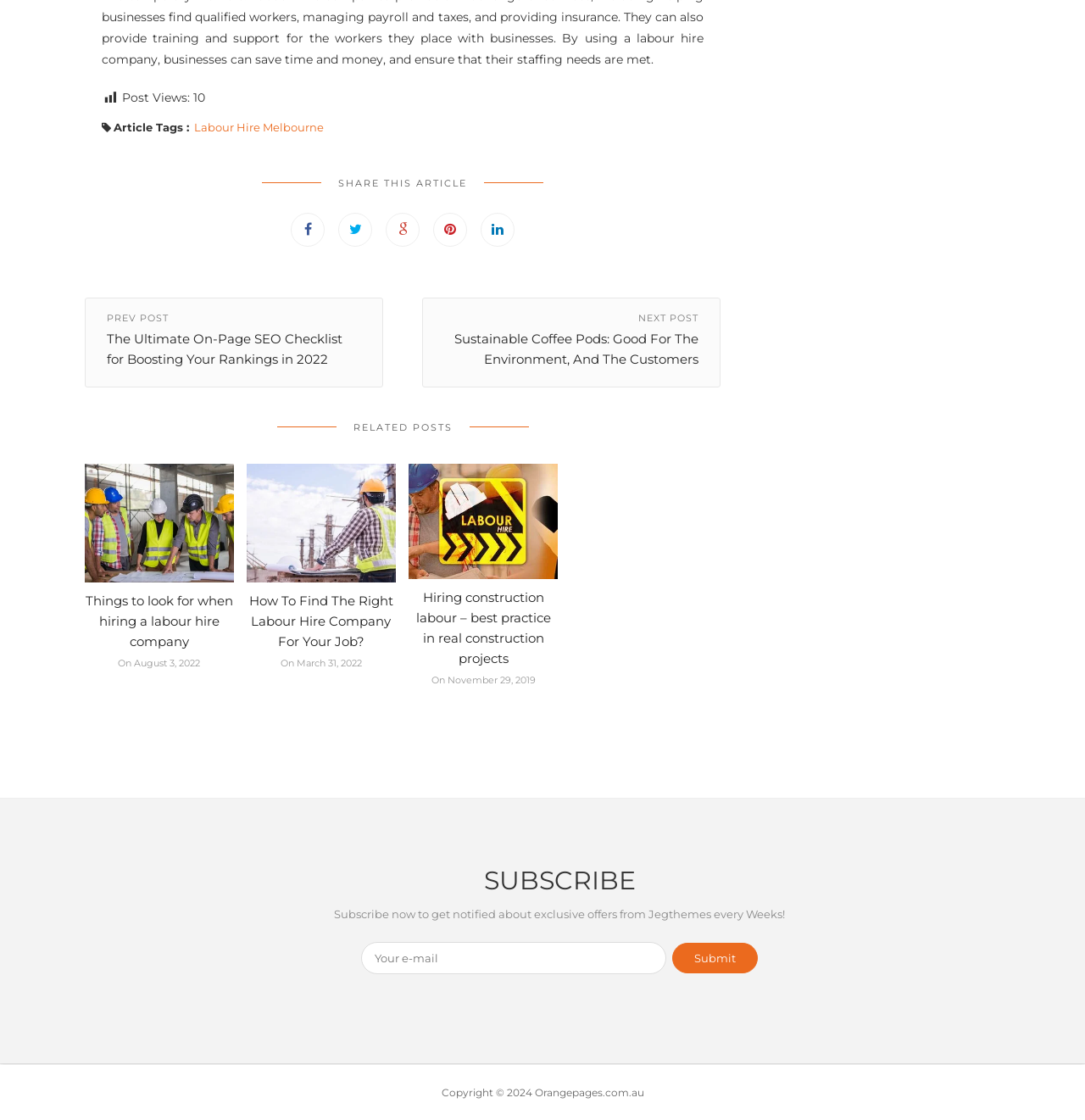Please predict the bounding box coordinates (top-left x, top-left y, bottom-right x, bottom-right y) for the UI element in the screenshot that fits the description: alt="Labour Hire Companies Melbourne"

[0.228, 0.459, 0.365, 0.473]